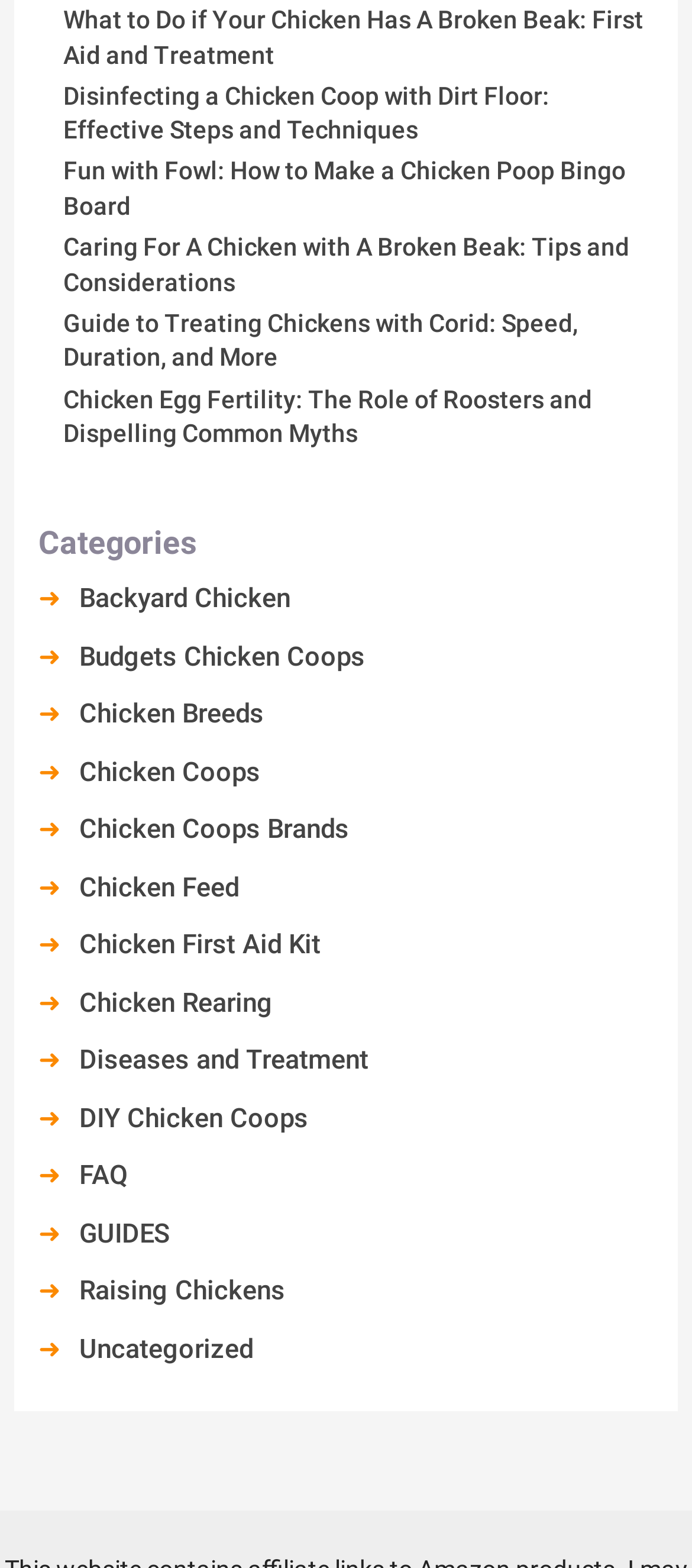Give a one-word or short-phrase answer to the following question: 
How many categories are listed on this webpage?

15